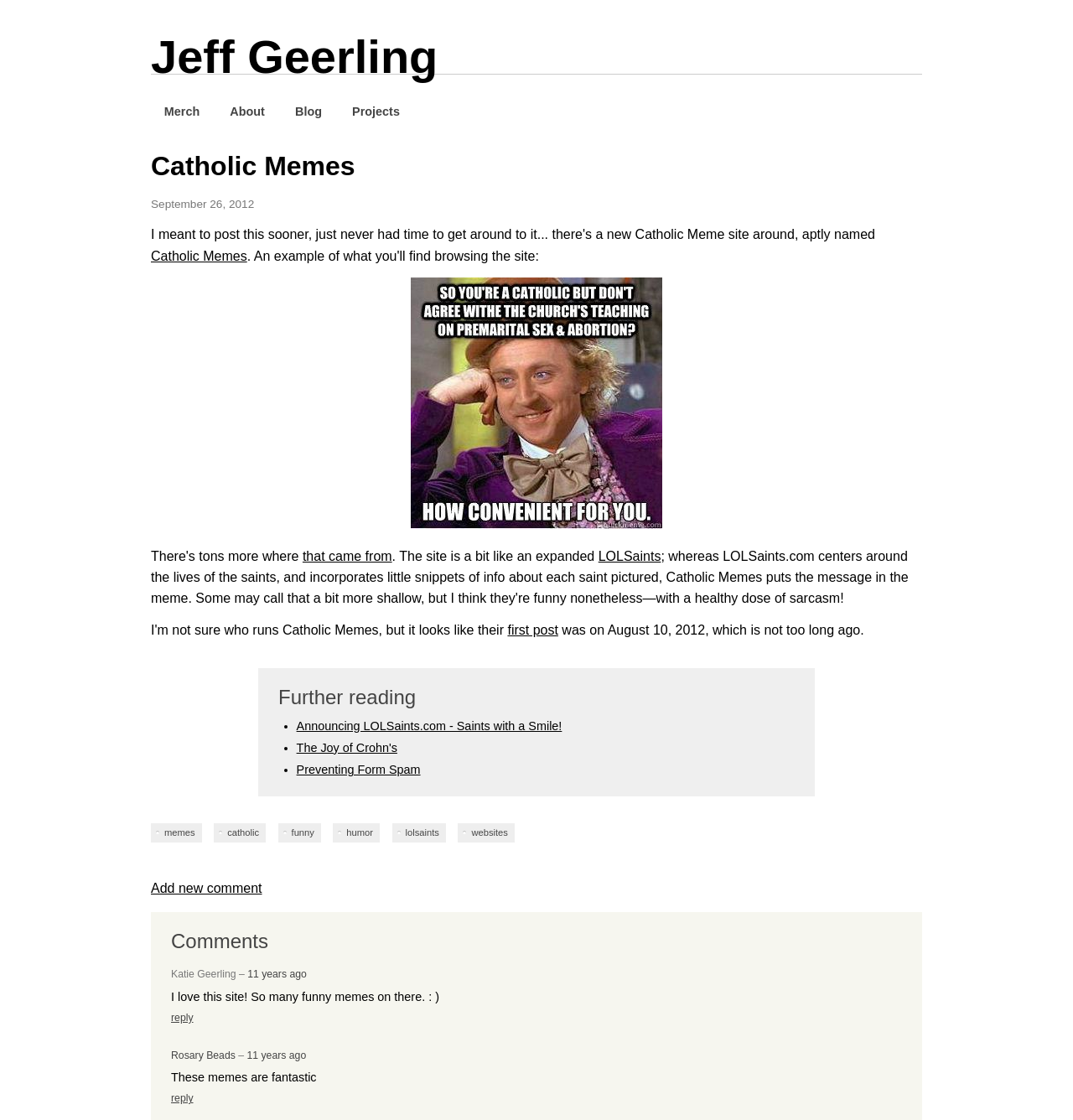Determine the bounding box coordinates for the UI element described. Format the coordinates as (top-left x, top-left y, bottom-right x, bottom-right y) and ensure all values are between 0 and 1. Element description: The Joy of Crohn's

[0.276, 0.662, 0.37, 0.674]